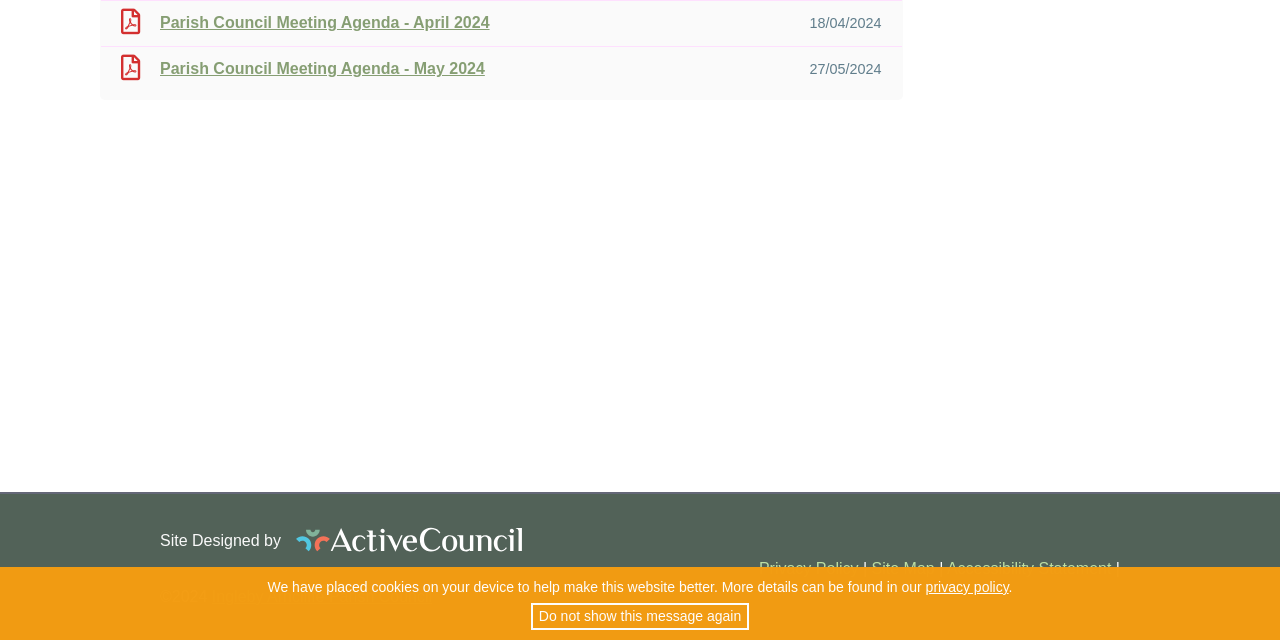Using the provided description Ingleby Arncliffe Parish Council, find the bounding box coordinates for the UI element. Provide the coordinates in (top-left x, top-left y, bottom-right x, bottom-right y) format, ensuring all values are between 0 and 1.

[0.165, 0.919, 0.338, 0.945]